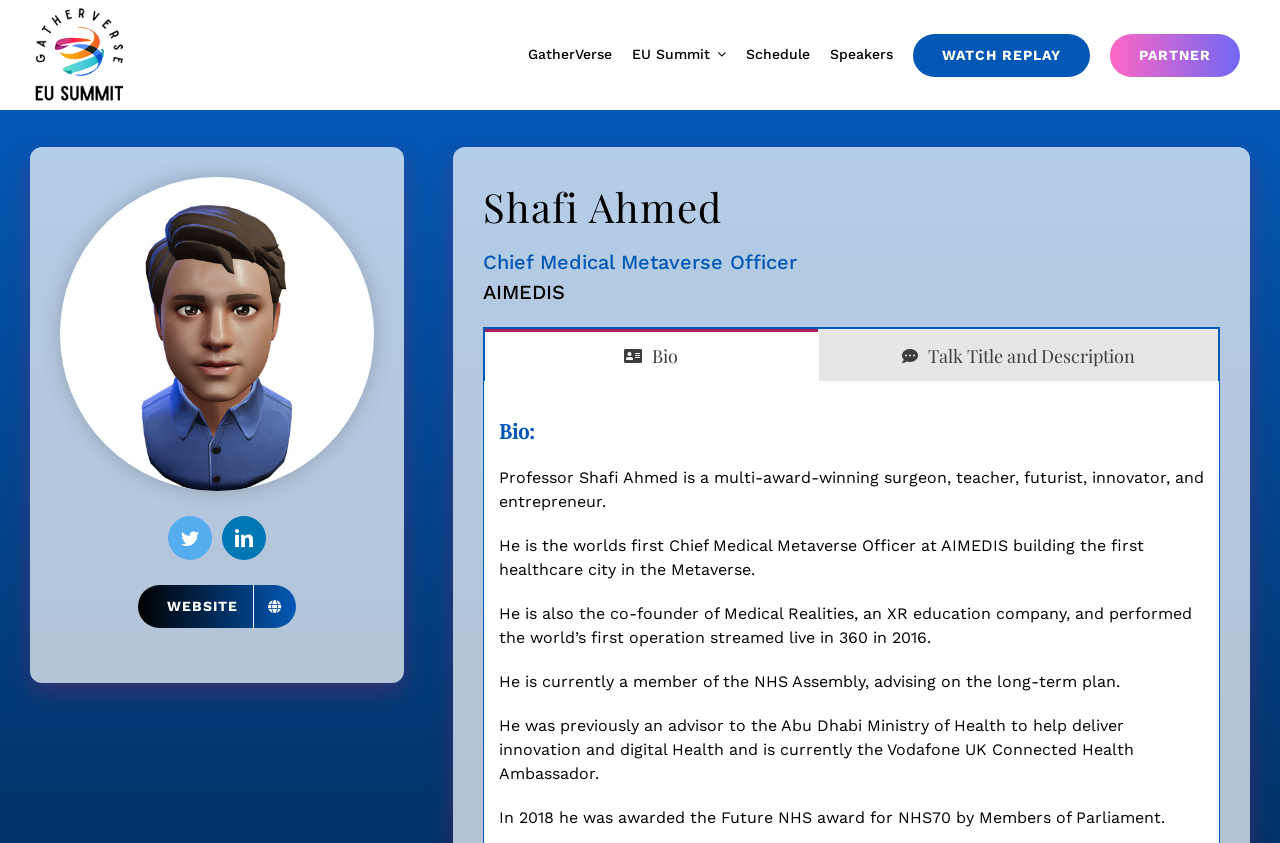What is the award received by Shafi Ahmed in 2018?
Answer with a single word or phrase, using the screenshot for reference.

Future NHS award